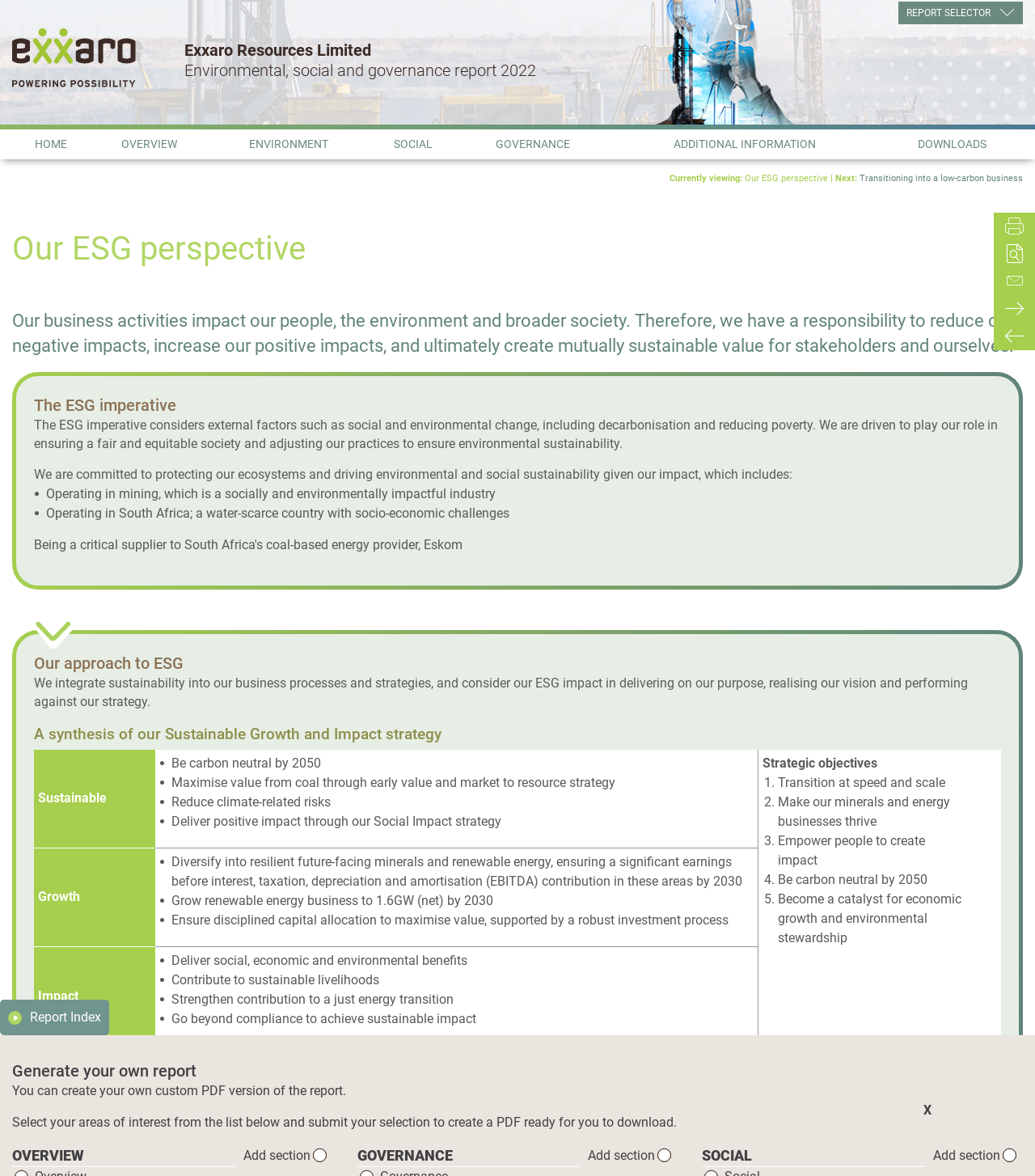Using floating point numbers between 0 and 1, provide the bounding box coordinates in the format (top-left x, top-left y, bottom-right x, bottom-right y). Locate the UI element described here: ADDITIONAL INFORMATION

[0.589, 0.11, 0.851, 0.135]